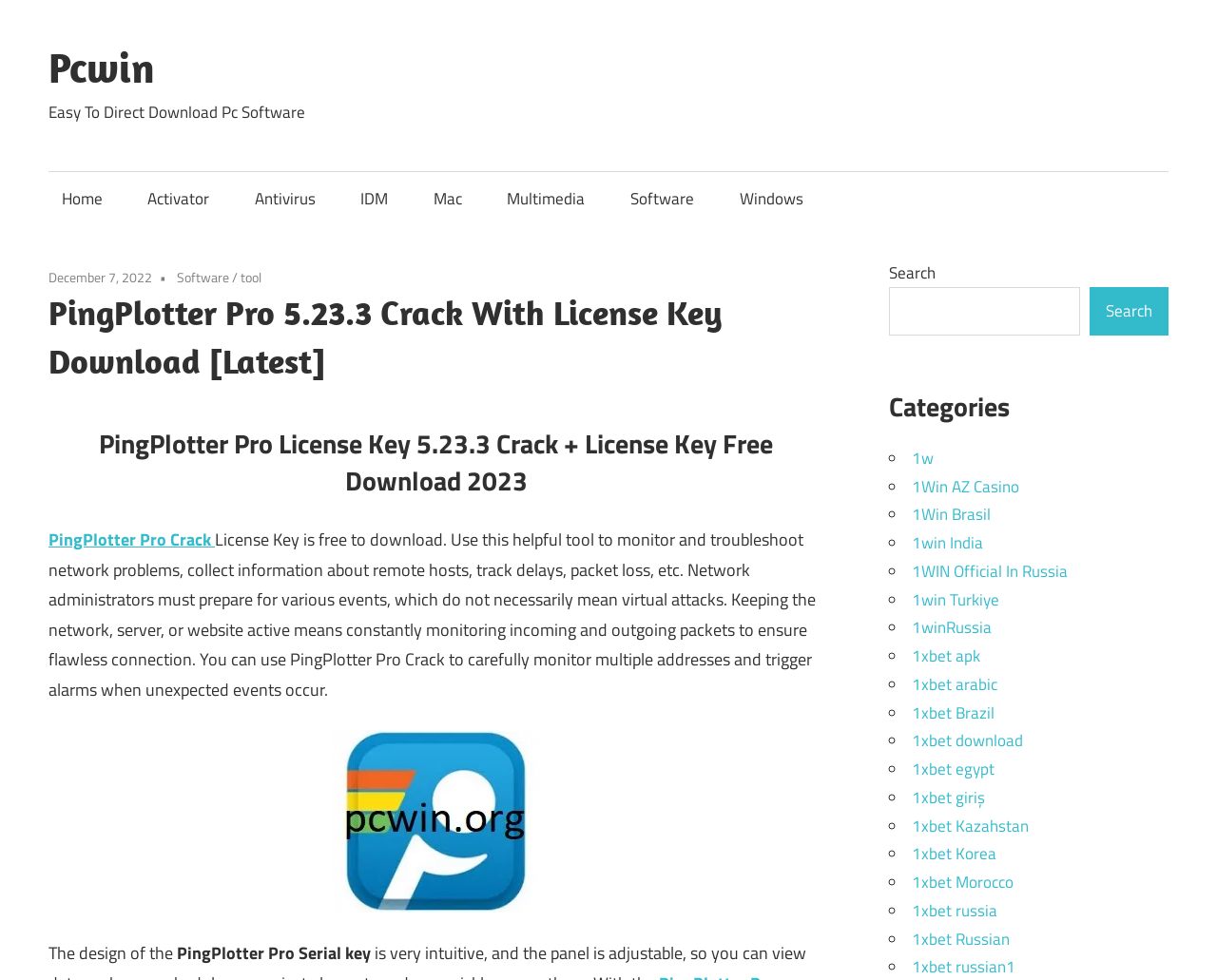Using the format (top-left x, top-left y, bottom-right x, bottom-right y), provide the bounding box coordinates for the described UI element. All values should be floating point numbers between 0 and 1: alt="Subscribe on iTunes"

None